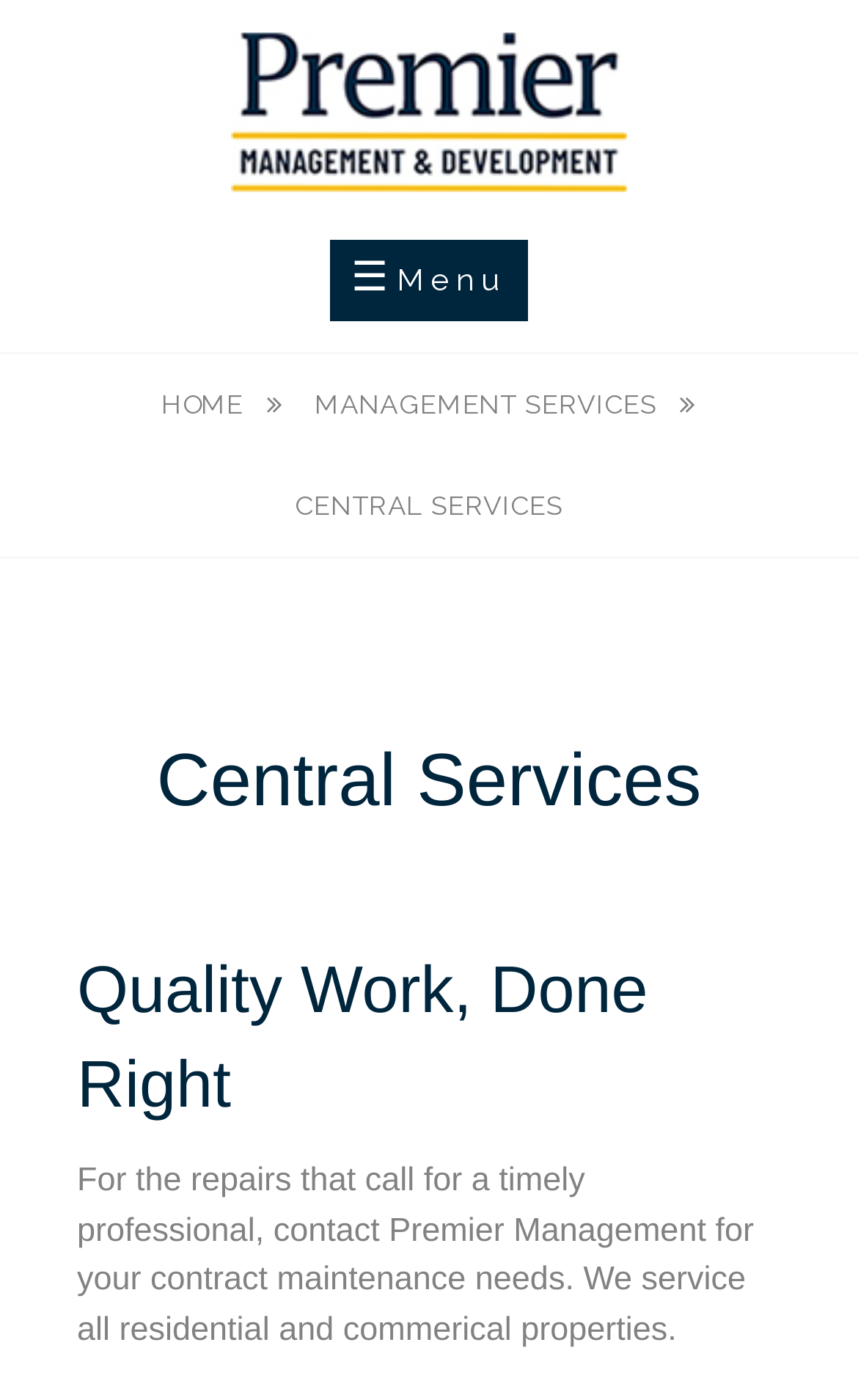What is the tone of the company's message?
Please elaborate on the answer to the question with detailed information.

The tone of the company's message can be inferred from the language used on the webpage, which is formal and professional, with phrases like 'Quality Work, Done Right' and 'timely professional', indicating a professional tone.